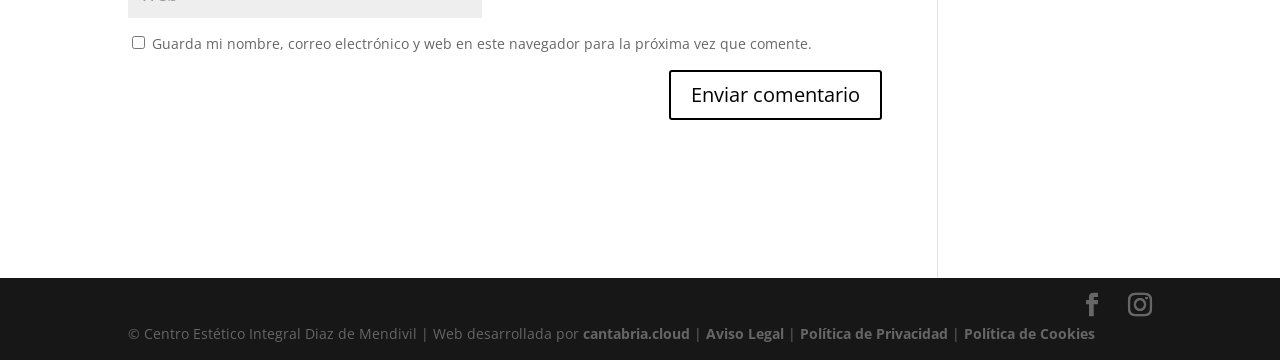Find the bounding box coordinates for the HTML element described as: "Blender News". The coordinates should consist of four float values between 0 and 1, i.e., [left, top, right, bottom].

None